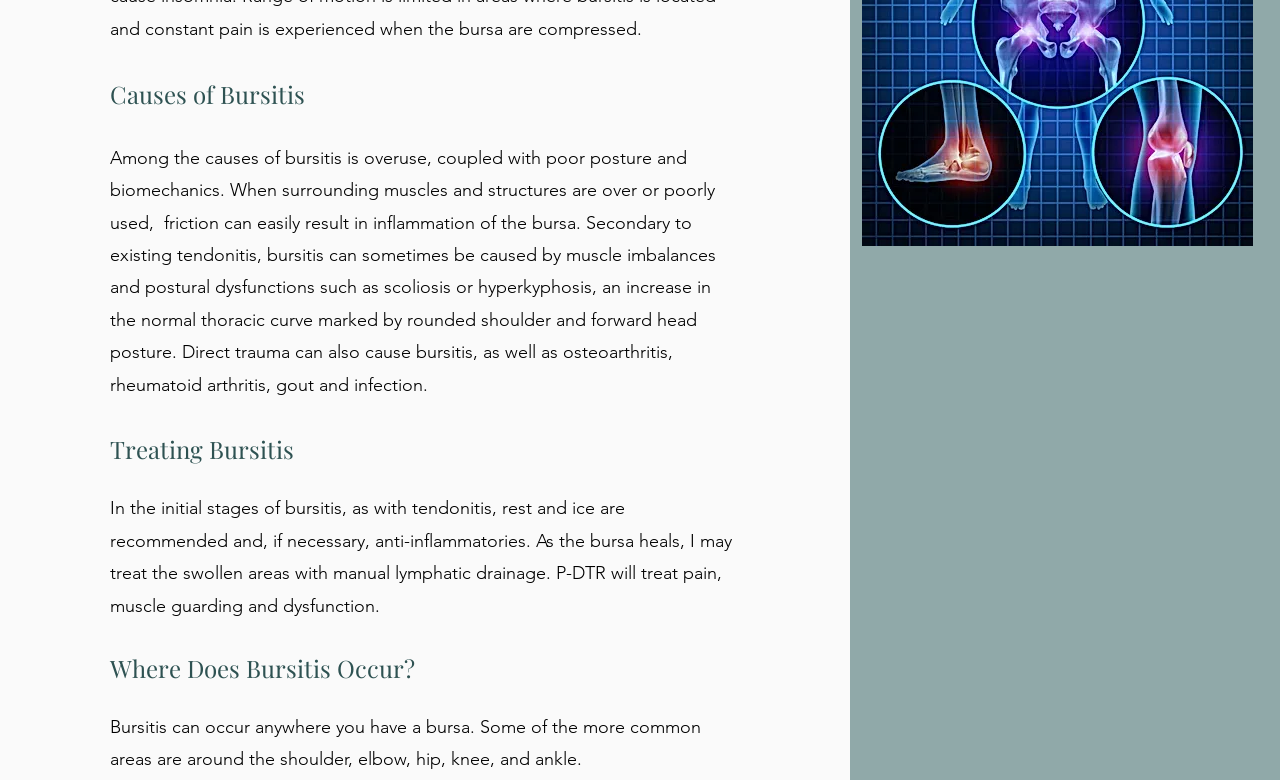Refer to the element description lymphatic drainage and identify the corresponding bounding box in the screenshot. Format the coordinates as (top-left x, top-left y, bottom-right x, bottom-right y) with values in the range of 0 to 1.

[0.308, 0.721, 0.426, 0.749]